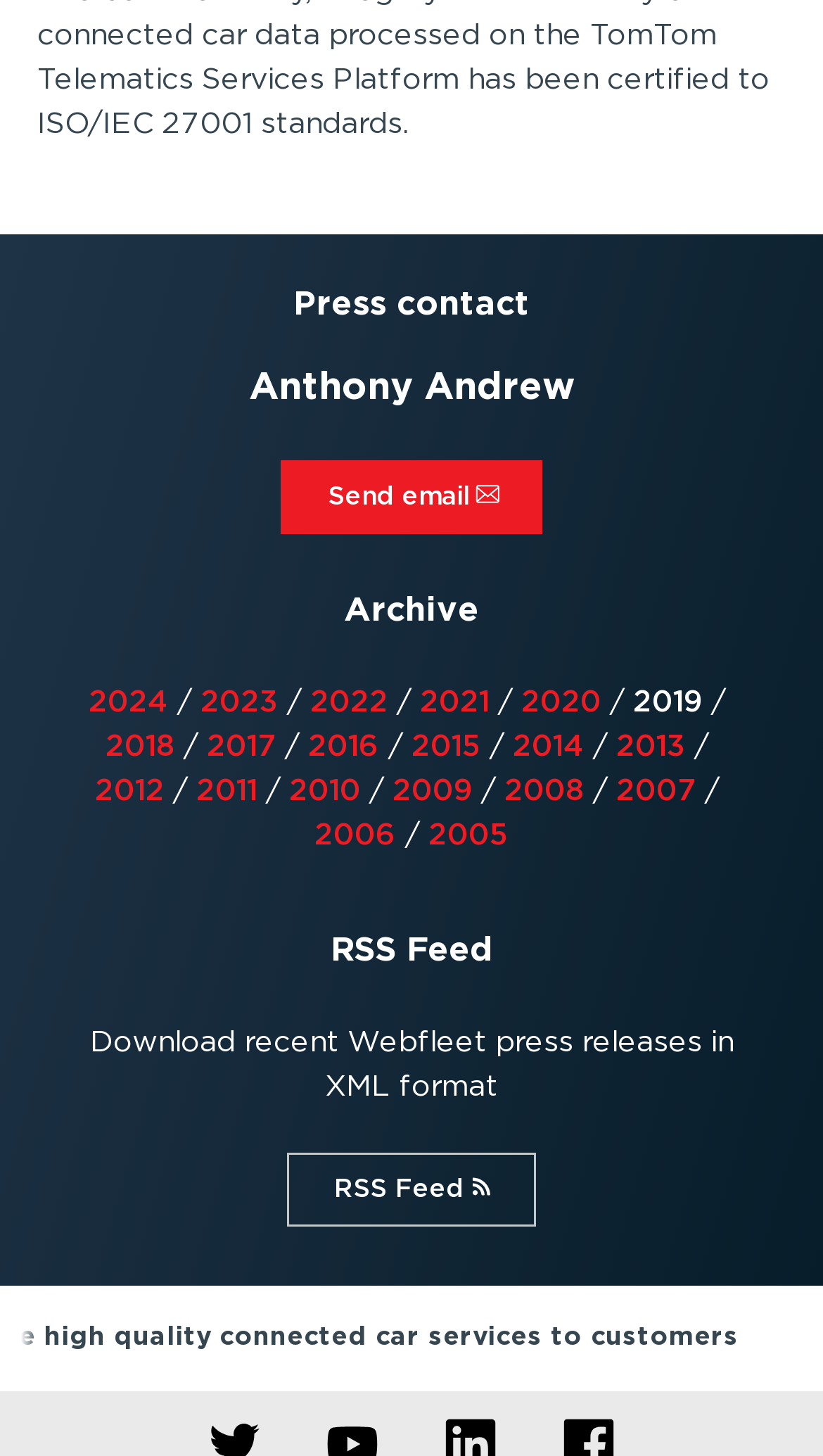Given the description of the UI element: "2011", predict the bounding box coordinates in the form of [left, top, right, bottom], with each value being a float between 0 and 1.

[0.238, 0.528, 0.313, 0.559]